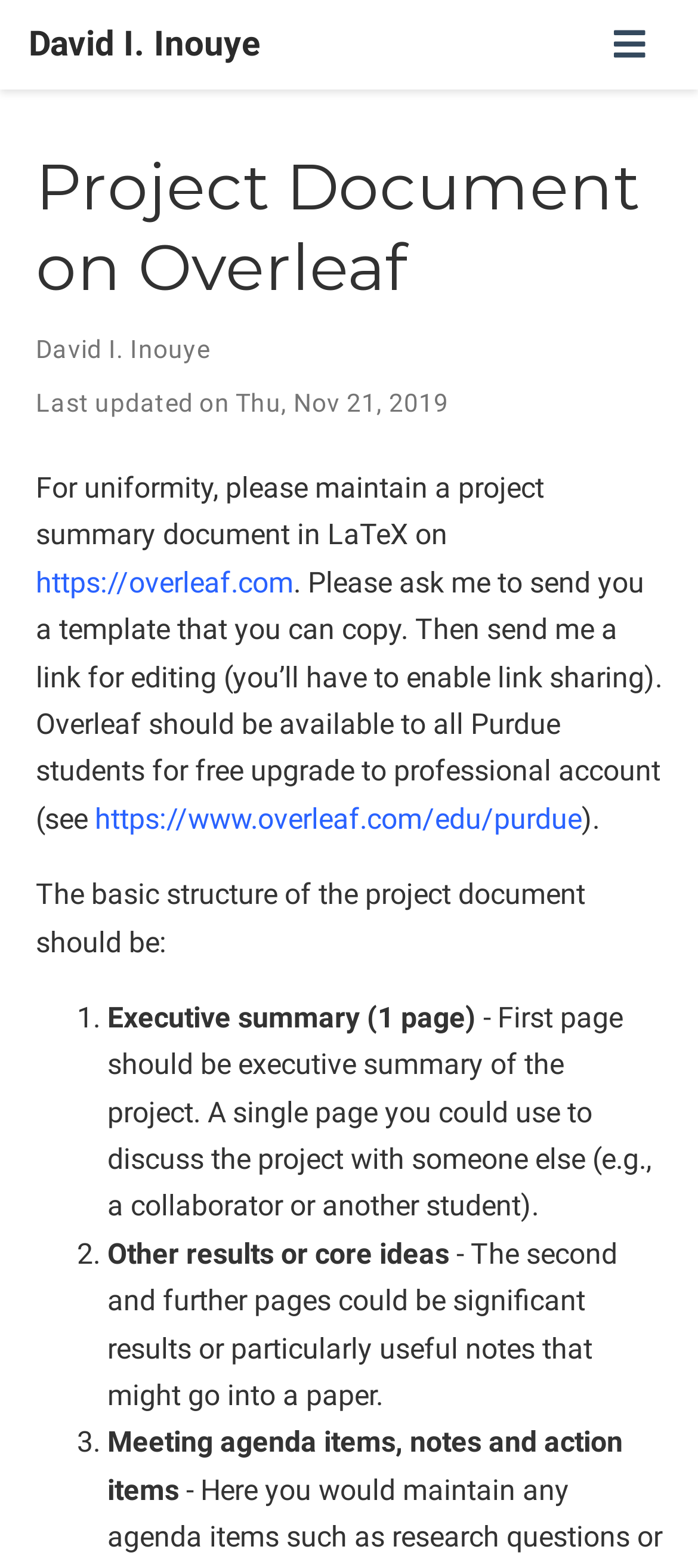Please answer the following query using a single word or phrase: 
What is the recommended platform for creating the project document?

Overleaf